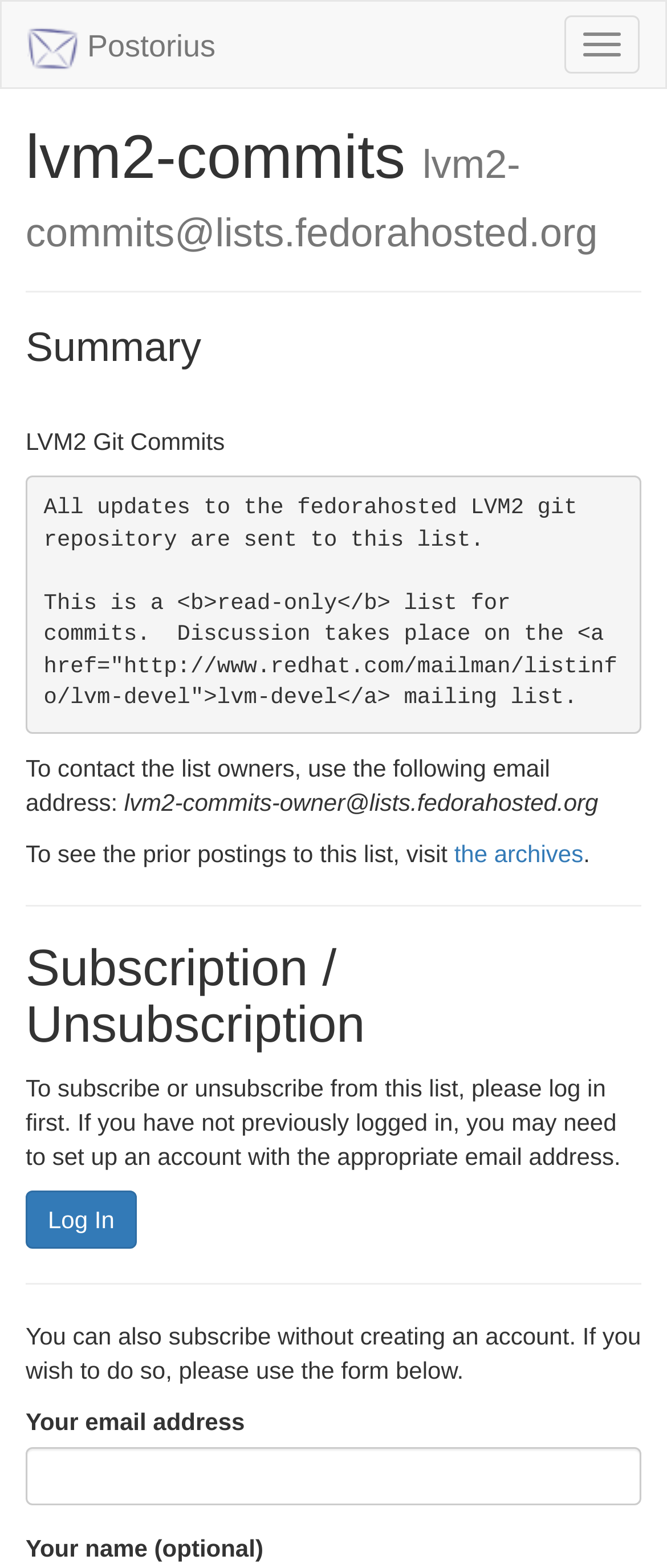What is the optional field when subscribing without an account?
Please look at the screenshot and answer in one word or a short phrase.

Your name